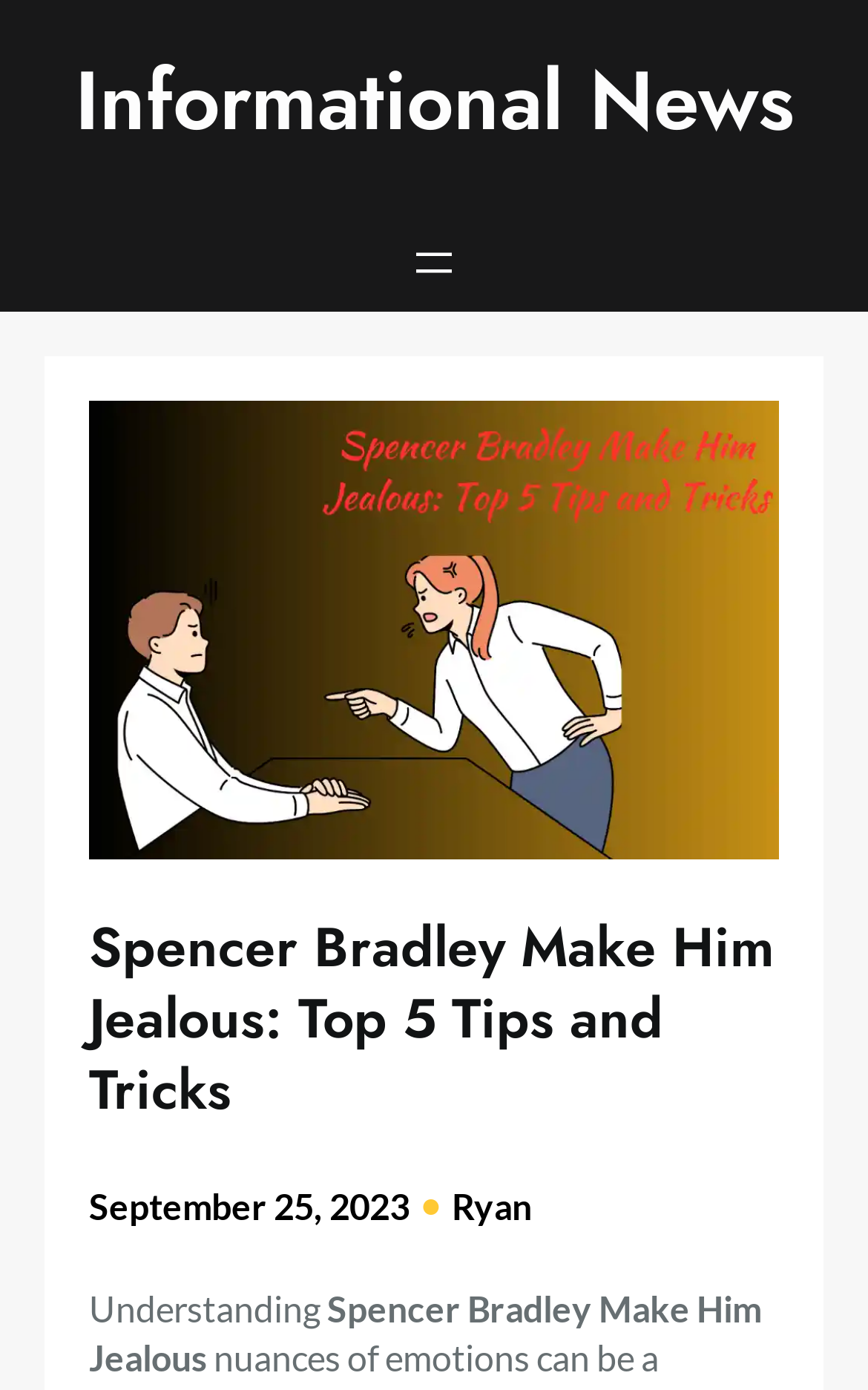Who is the author of the article?
Based on the screenshot, respond with a single word or phrase.

Ryan